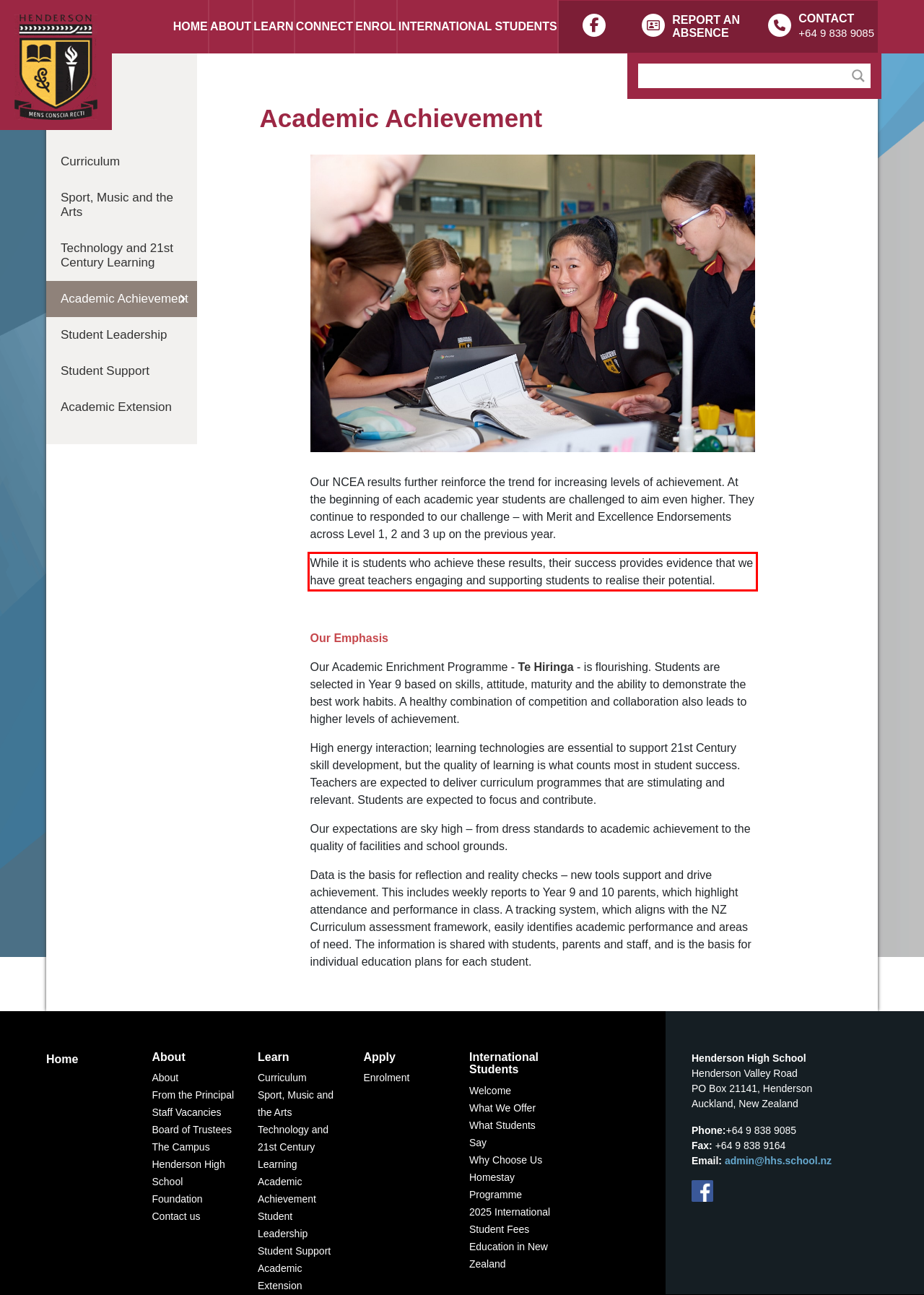Given a screenshot of a webpage containing a red bounding box, perform OCR on the text within this red bounding box and provide the text content.

While it is students who achieve these results, their success provides evidence that we have great teachers engaging and supporting students to realise their potential.